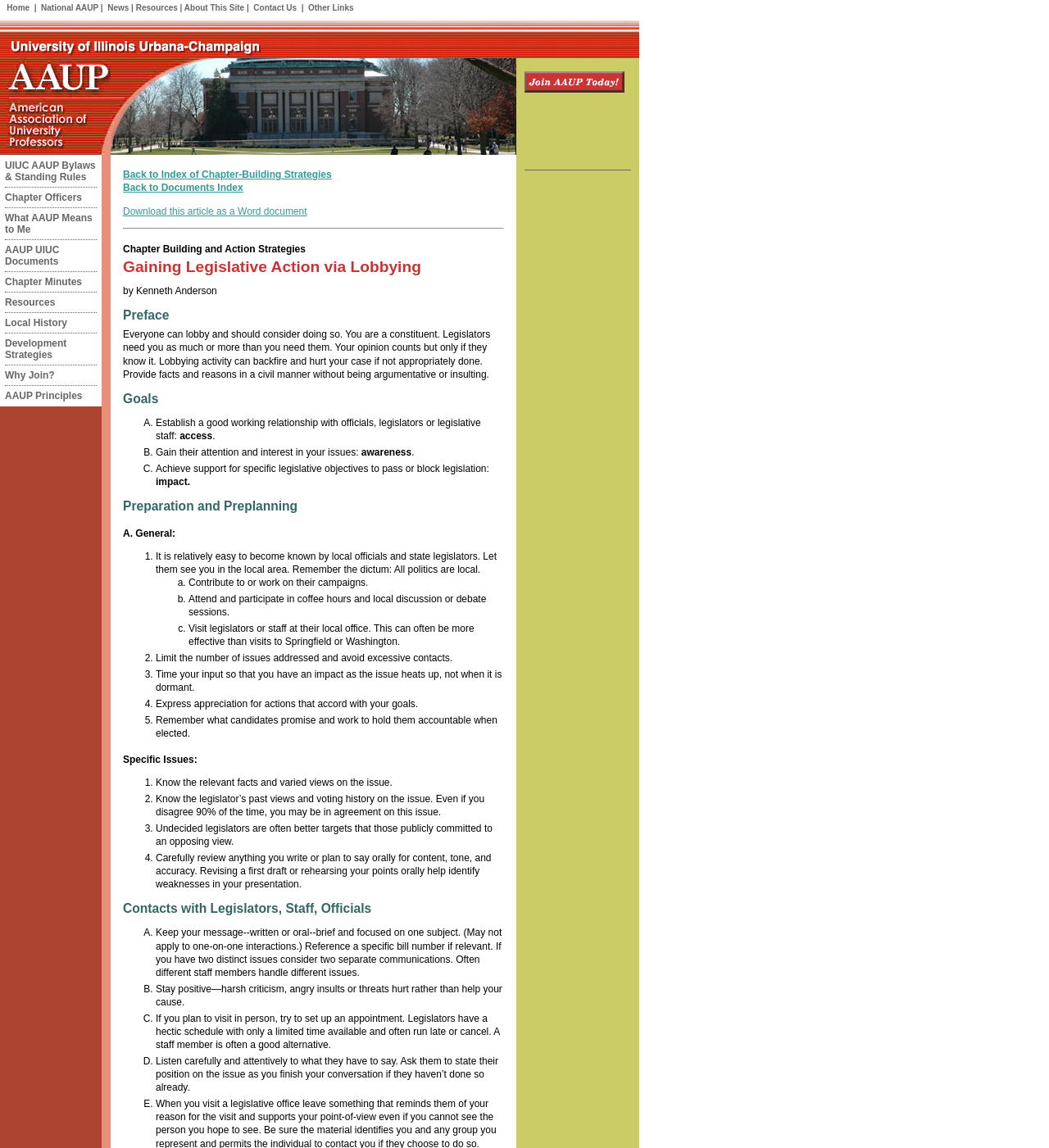Determine the bounding box coordinates of the target area to click to execute the following instruction: "Read About This Site."

[0.176, 0.003, 0.233, 0.011]